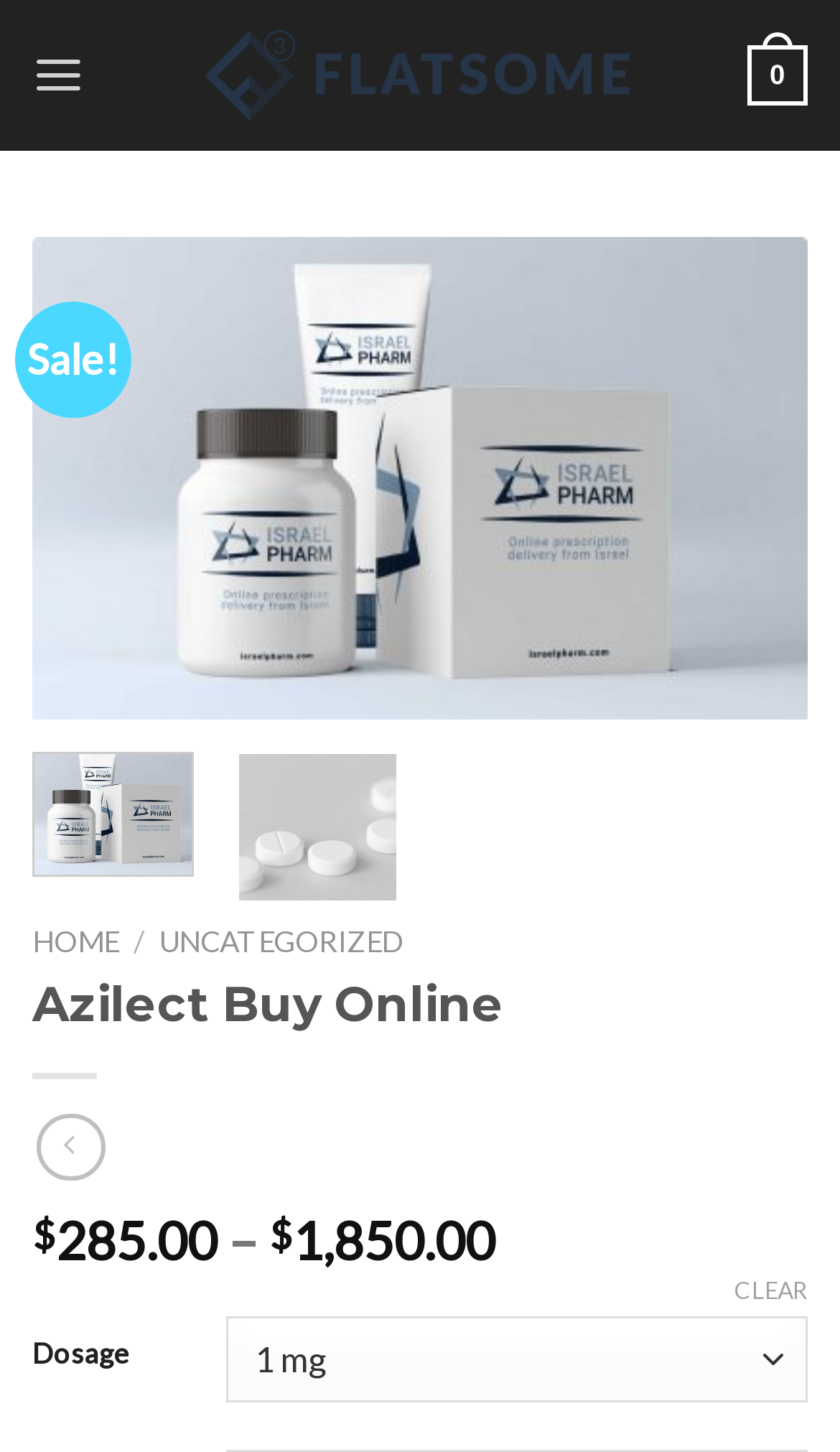Explain in detail what you observe on this webpage.

The webpage is an online pharmacy store, specifically promoting Azilect, a medication. At the top, there is a logo of "Canadian B Pharmacy" with a link to the pharmacy's website. Next to the logo, there is a menu link. On the right side of the top section, there is a link with a "0" label.

Below the top section, there is a promotional banner with a "Sale!" label. Underneath the banner, there is a large image of a medication package, with a link to the image. The image is accompanied by two buttons, "Previous" and "Next", which are likely used to navigate through a gallery of images.

On the left side of the page, there is a navigation menu with links to "HOME" and "UNCATEGORIZED" categories. Above the navigation menu, there is a heading that reads "Azilect Buy Online". Below the heading, there is a section displaying the price of the medication, with a currency symbol and a range of prices.

Further down the page, there is a section labeled "Dosage" with a dropdown combobox to select the desired dosage. Next to the combobox, there is a "CLEAR" link.